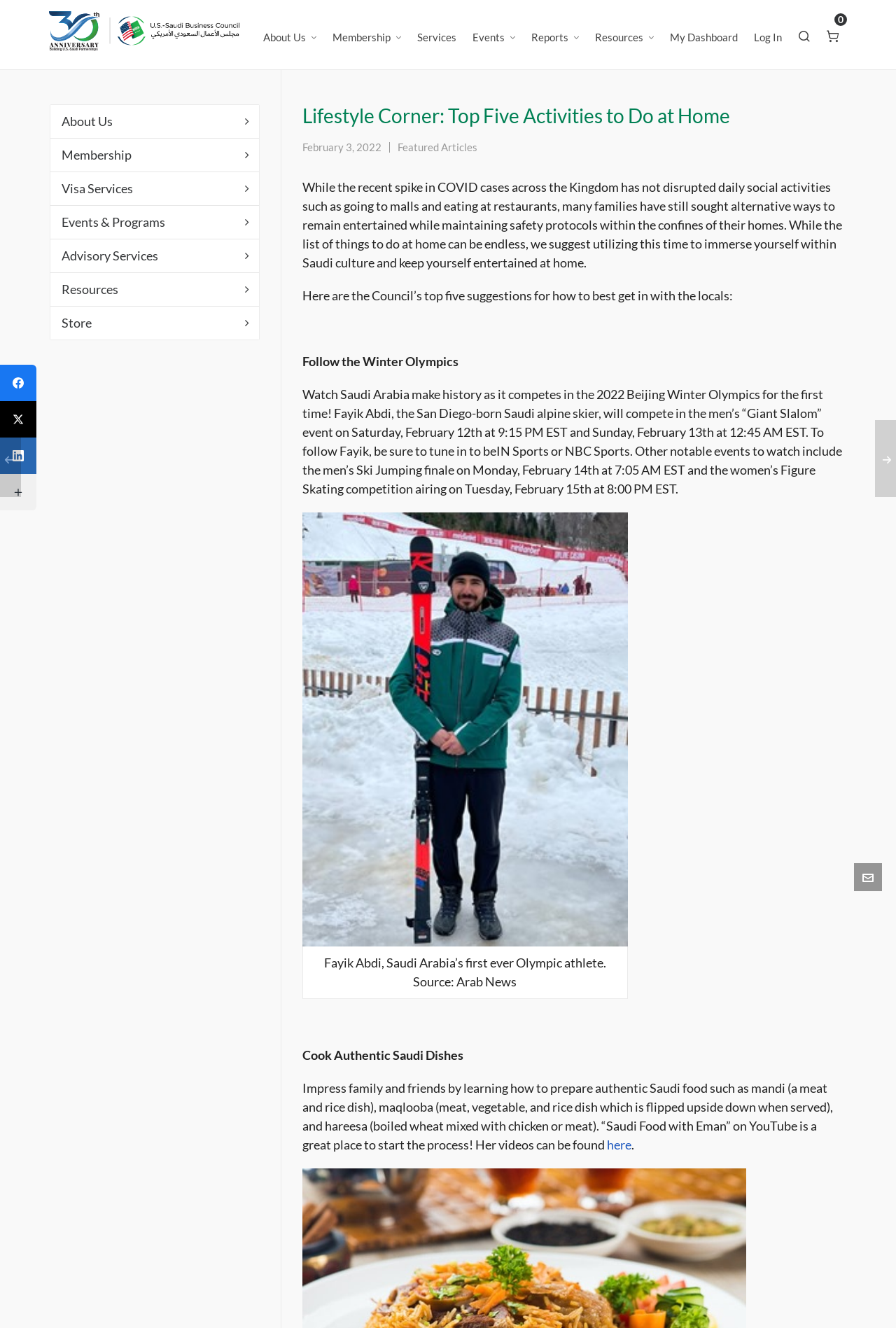Using the element description parent_node: Facebook aria-label="Facebook", predict the bounding box coordinates for the UI element. Provide the coordinates in (top-left x, top-left y, bottom-right x, bottom-right y) format with values ranging from 0 to 1.

[0.0, 0.275, 0.041, 0.302]